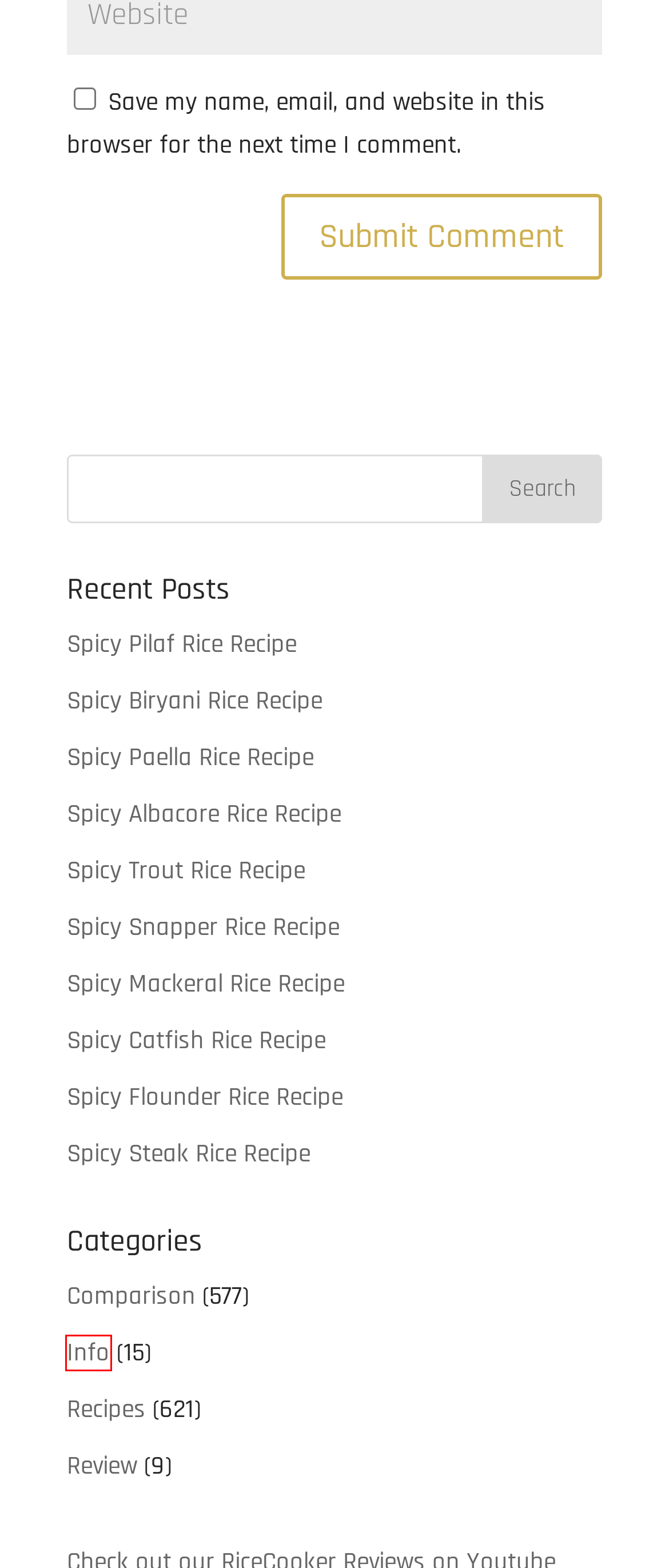You are given a screenshot of a webpage with a red rectangle bounding box around a UI element. Select the webpage description that best matches the new webpage after clicking the element in the bounding box. Here are the candidates:
A. Spicy Flounder Rice Recipe | Rice Cookers 101
B. Spicy Pilaf Rice Recipe | Rice Cookers 101
C. Spicy Paella Rice Recipe | Rice Cookers 101
D. Spicy Snapper Rice Recipe | Rice Cookers 101
E. Spicy Albacore Rice Recipe | Rice Cookers 101
F. Spicy Trout Rice Recipe | Rice Cookers 101
G. Info Archives | Rice Cookers 101
H. Spicy Steak Rice Recipe | Rice Cookers 101

G